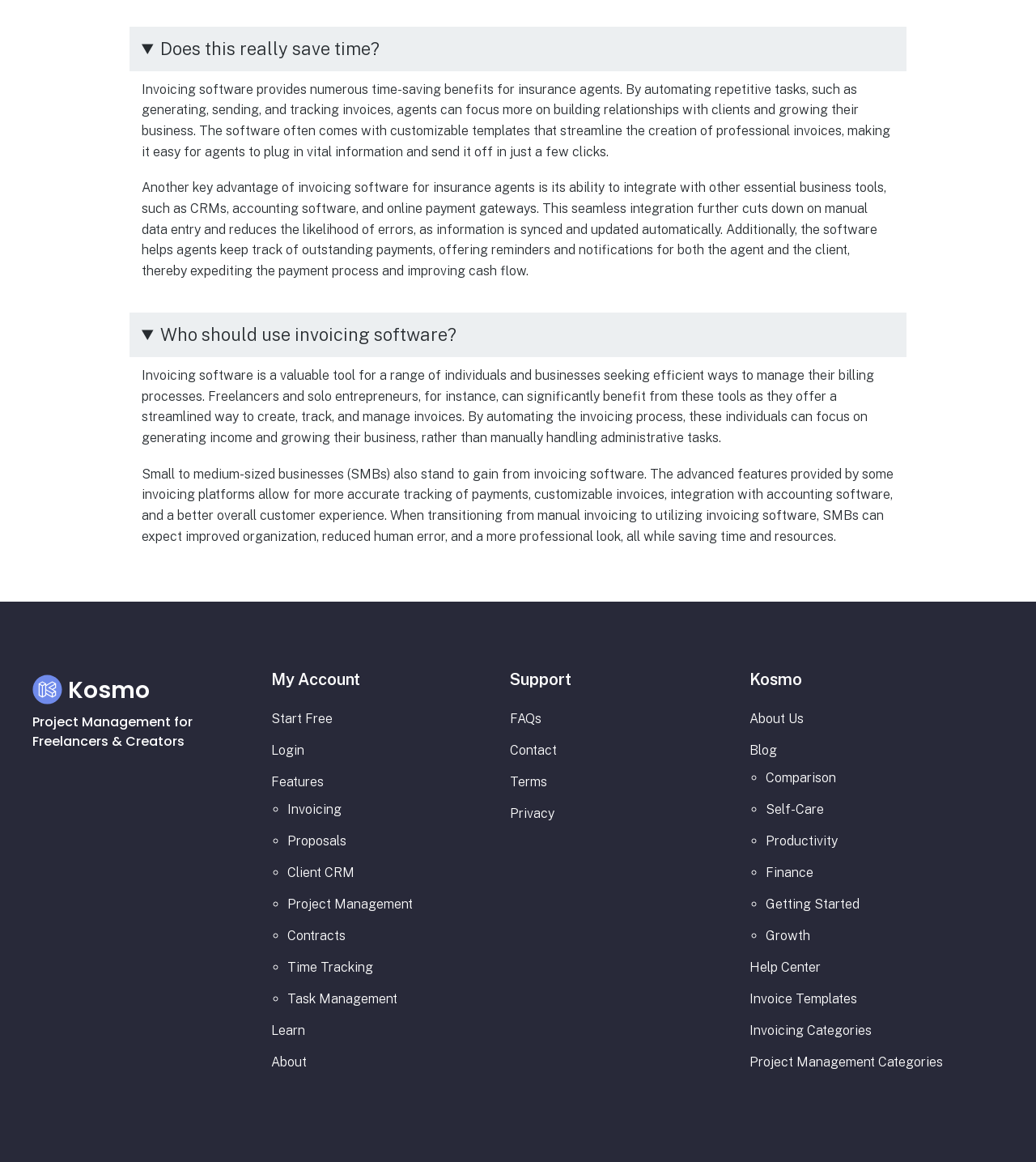What features are available in the invoicing software?
Respond with a short answer, either a single word or a phrase, based on the image.

Customizable templates, integration with CRMs